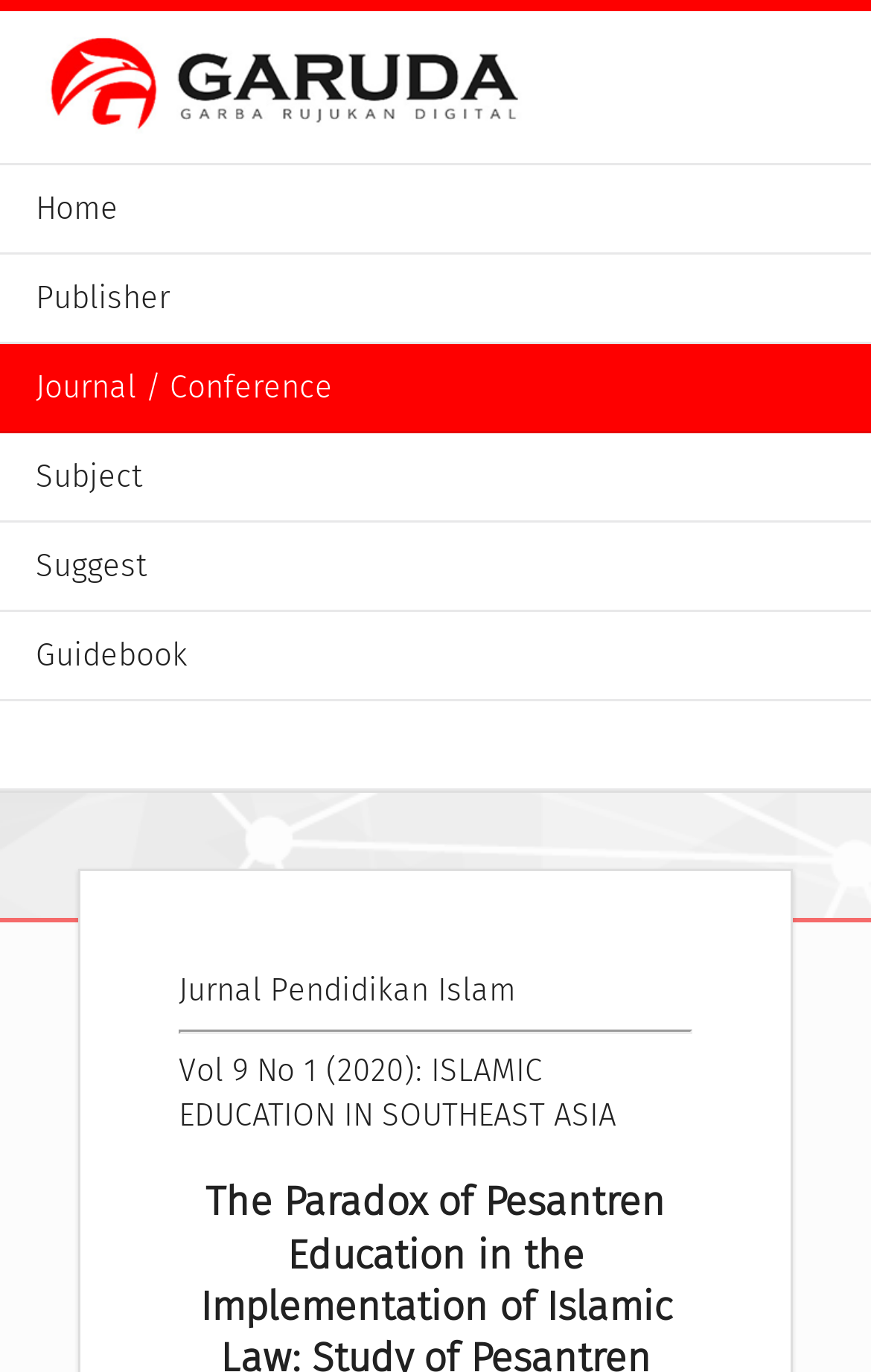What is the orientation of the separator?
Look at the image and respond with a one-word or short phrase answer.

horizontal